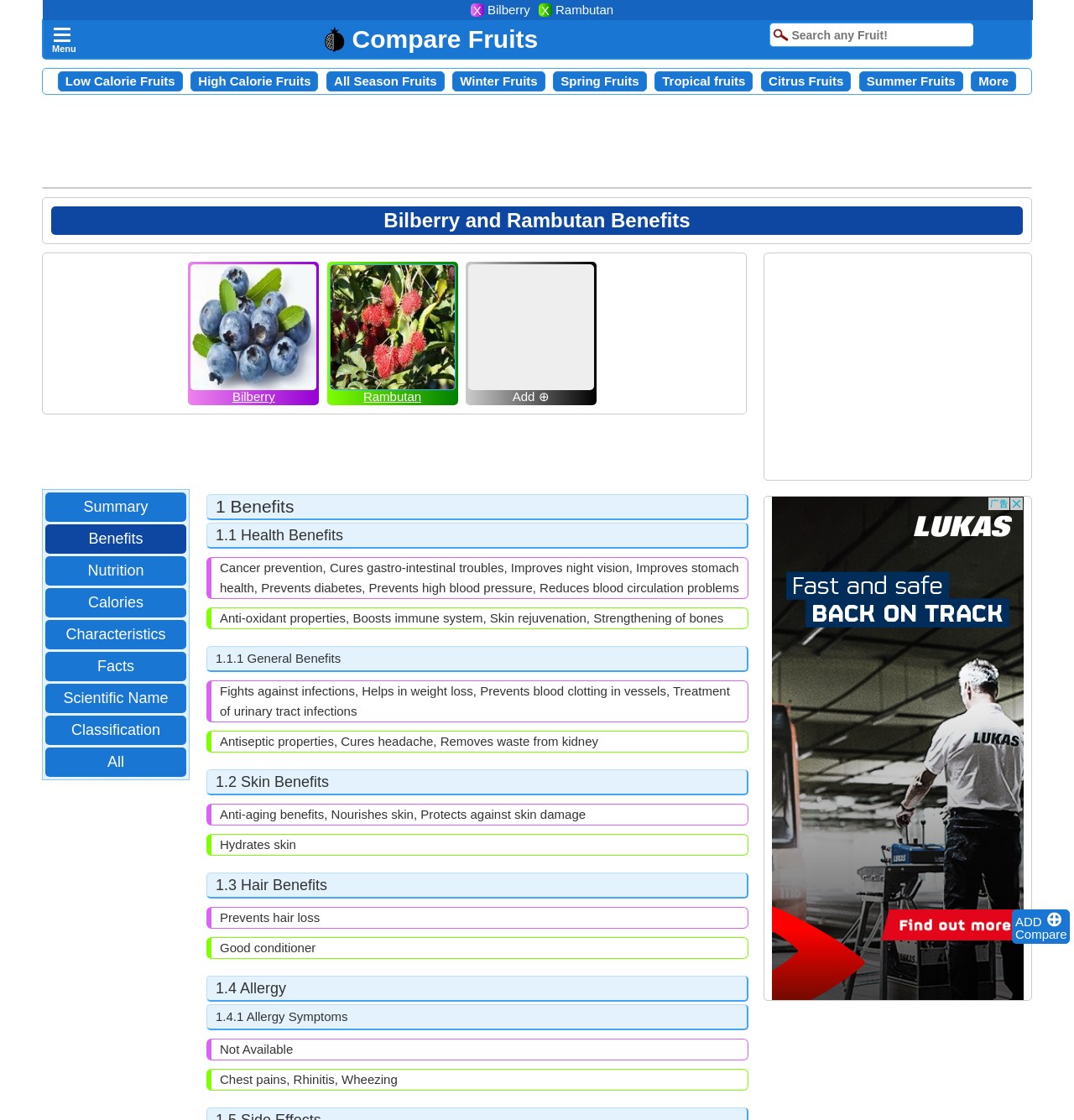What is the purpose of the 'ADD' button?
Please answer the question as detailed as possible based on the image.

The 'ADD' button is located next to the 'Compare' button, and there is a 'Compare Fruits' link on the webpage, suggesting that the 'ADD' button is used to add fruits to compare.